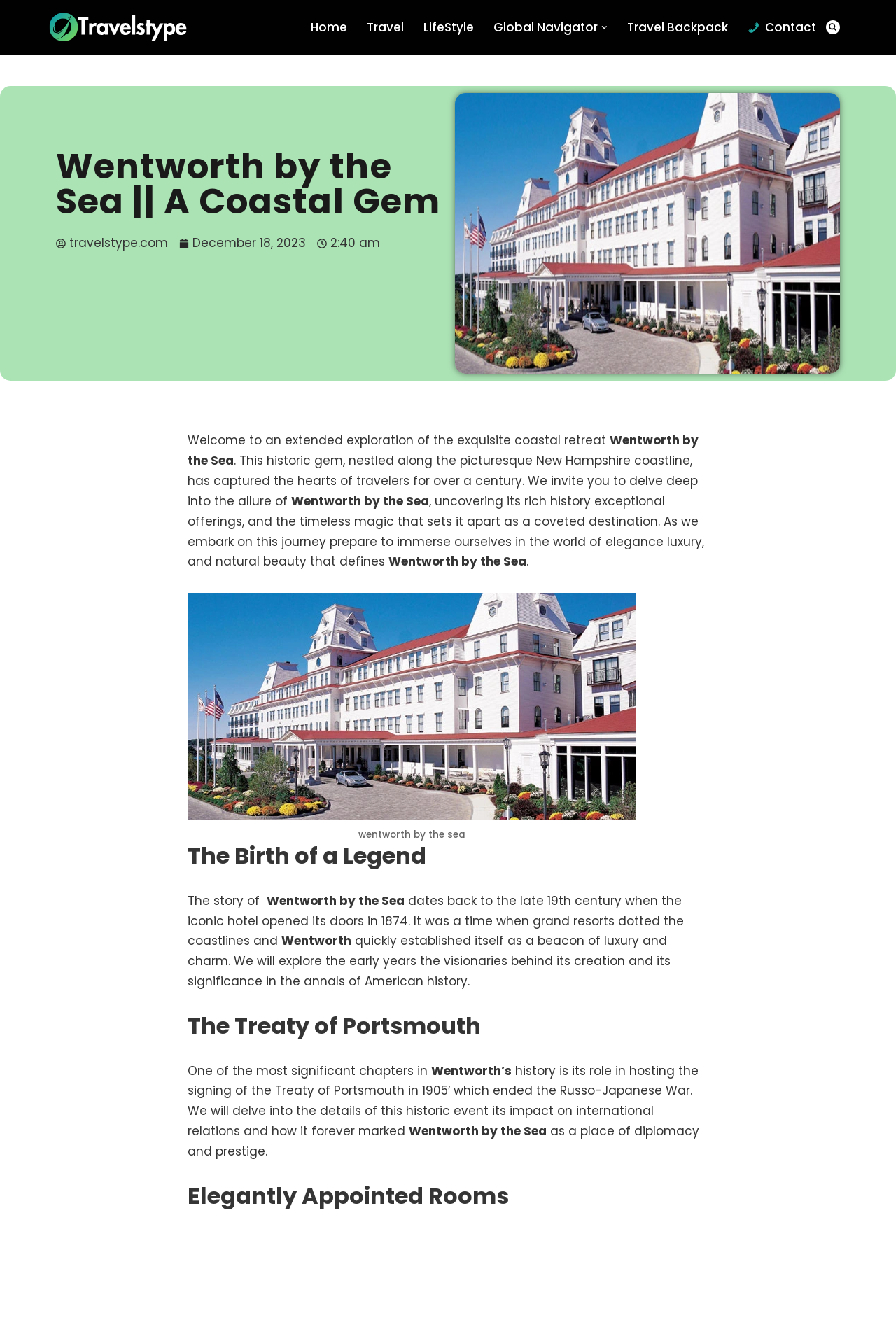Please provide a detailed answer to the question below based on the screenshot: 
What is the name of the coastal retreat?

I found the answer by looking at the heading element with the text 'Wentworth by the Sea || A Coastal Gem' and also the static text elements that mention 'Wentworth by the Sea' throughout the webpage.